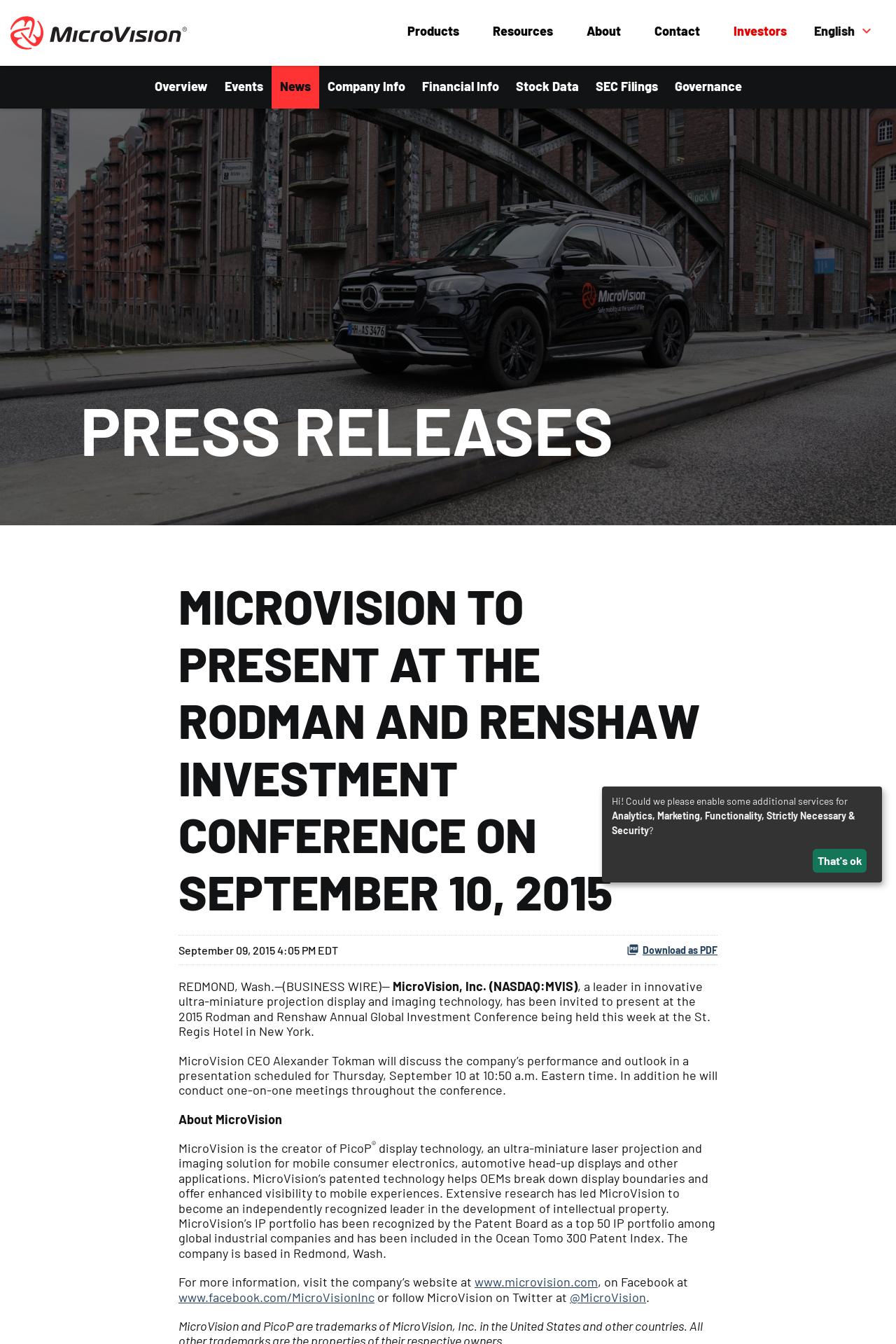Please use the details from the image to answer the following question comprehensively:
What is the company presenting at the Rodman and Renshaw Investment Conference?

The company presenting at the Rodman and Renshaw Investment Conference is MicroVision, as stated in the press release on the webpage.